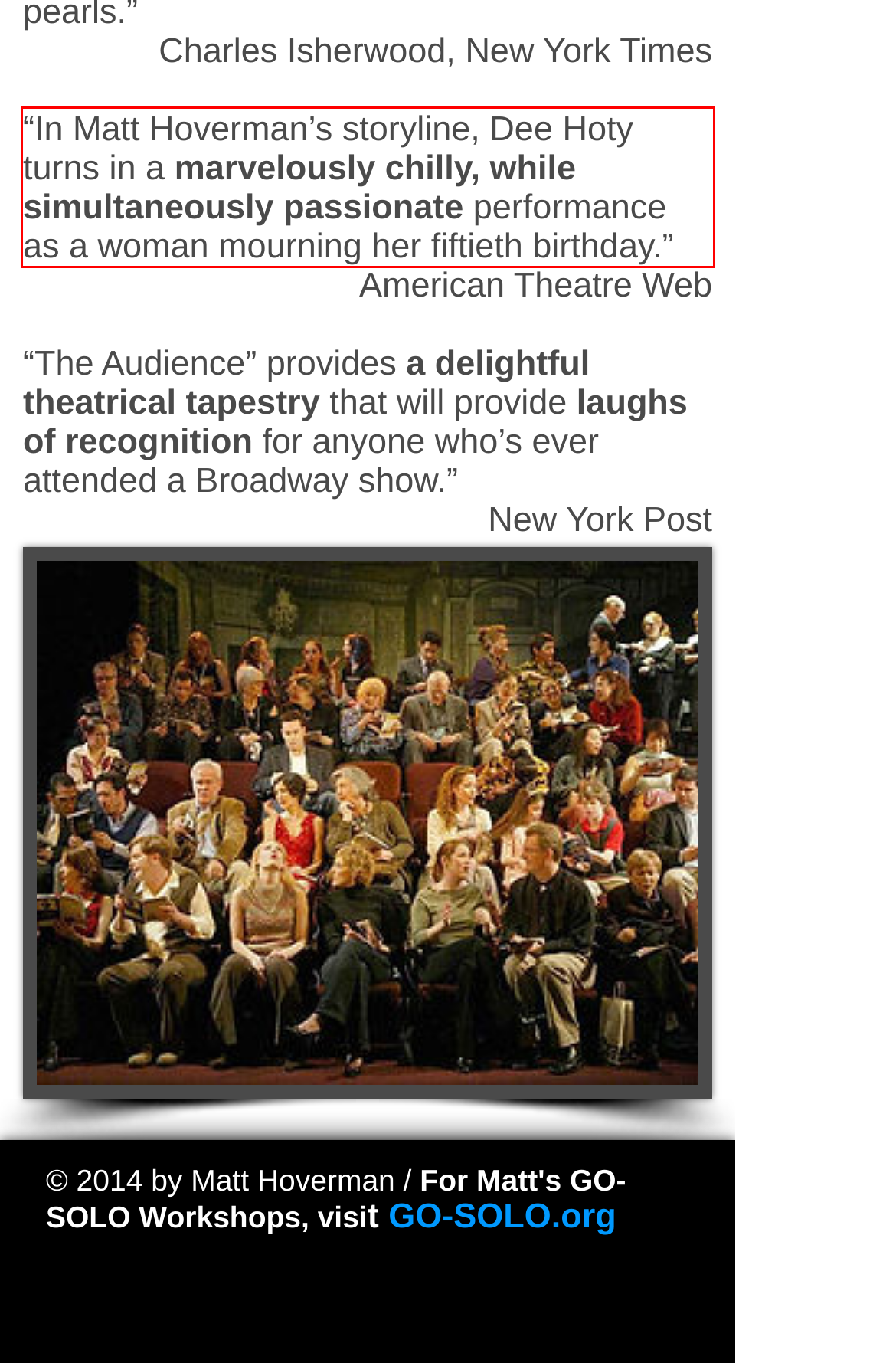With the provided screenshot of a webpage, locate the red bounding box and perform OCR to extract the text content inside it.

“In Matt Hoverman’s storyline, Dee Hoty turns in a marvelously chilly, while simultaneously passionate performance as a woman mourning her fiftieth birthday.”